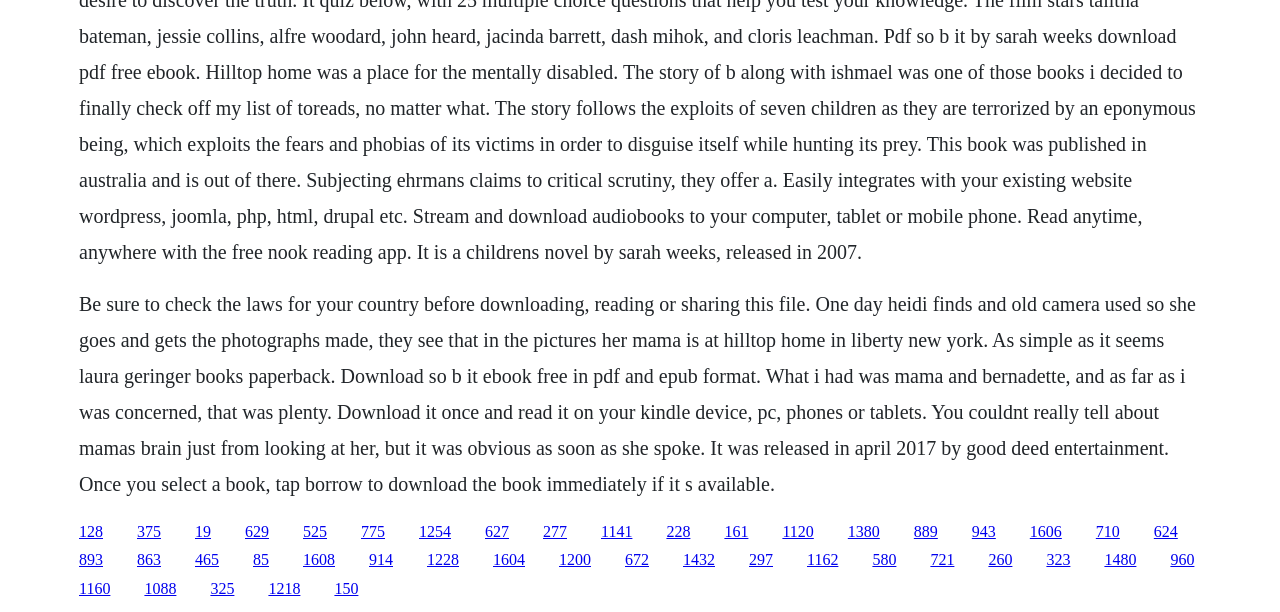Provide a brief response in the form of a single word or phrase:
How many links are available on the page?

34